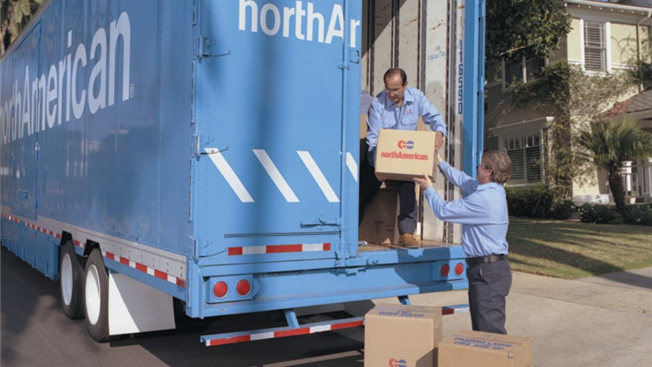How many movers are present in the image?
Make sure to answer the question with a detailed and comprehensive explanation.

The image depicts two professional movers working efficiently to load boxes onto the moving truck. One mover is positioned inside the truck, and the other is standing on the ground, ready to receive the box. This indicates that there are two movers present in the image.